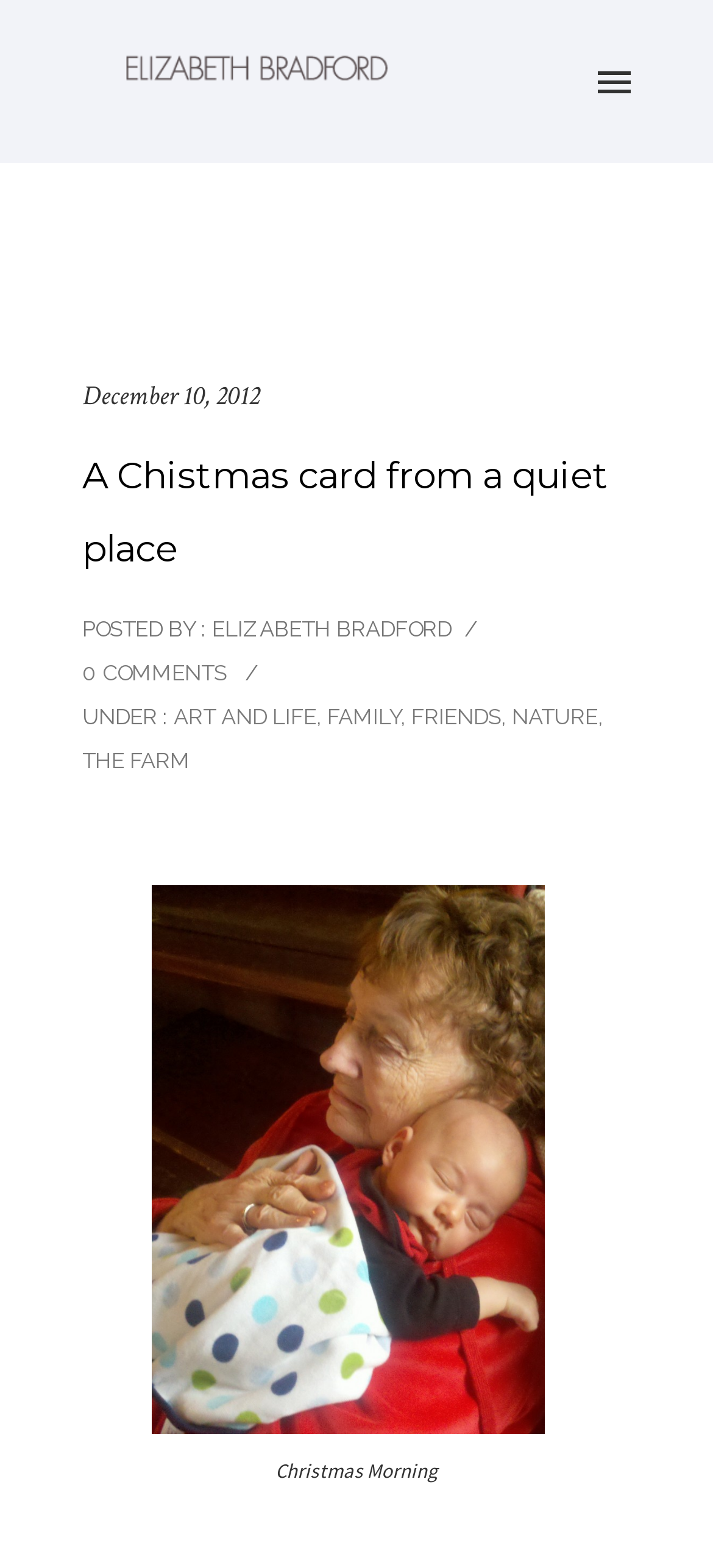Based on the image, please elaborate on the answer to the following question:
Who is the author of the post?

The author of the post can be determined by looking at the 'POSTED BY :' section, which indicates that the author is Elizabeth Bradford.